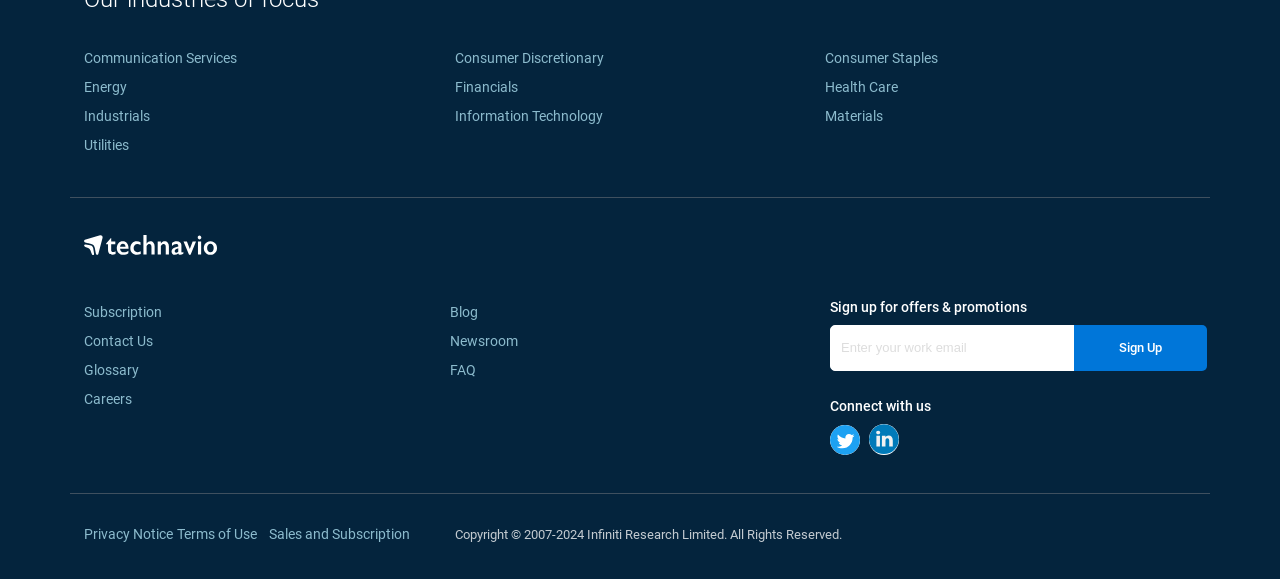Identify the bounding box coordinates of the element that should be clicked to fulfill this task: "View the Glossary". The coordinates should be provided as four float numbers between 0 and 1, i.e., [left, top, right, bottom].

[0.066, 0.625, 0.109, 0.652]